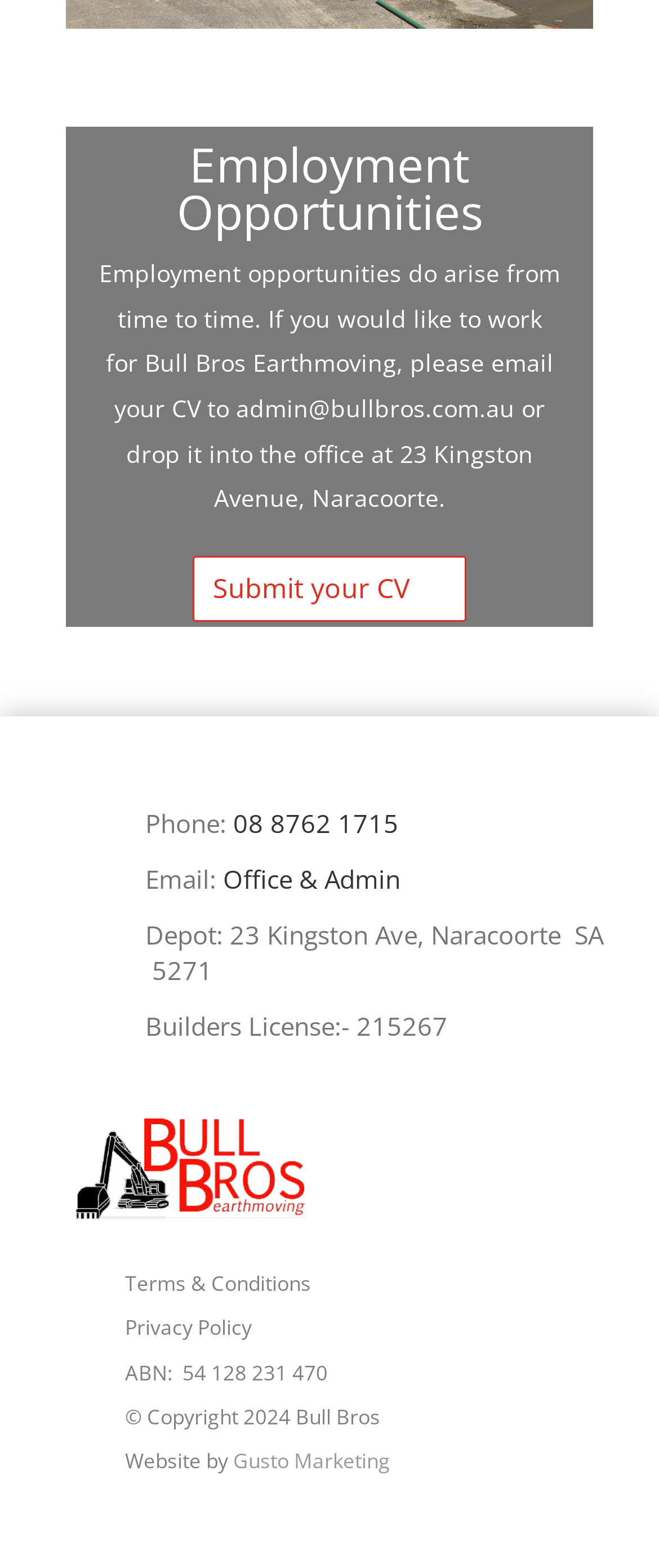Provide the bounding box coordinates in the format (top-left x, top-left y, bottom-right x, bottom-right y). All values are floating point numbers between 0 and 1. Determine the bounding box coordinate of the UI element described as: Gusto Marketing

[0.354, 0.923, 0.593, 0.941]